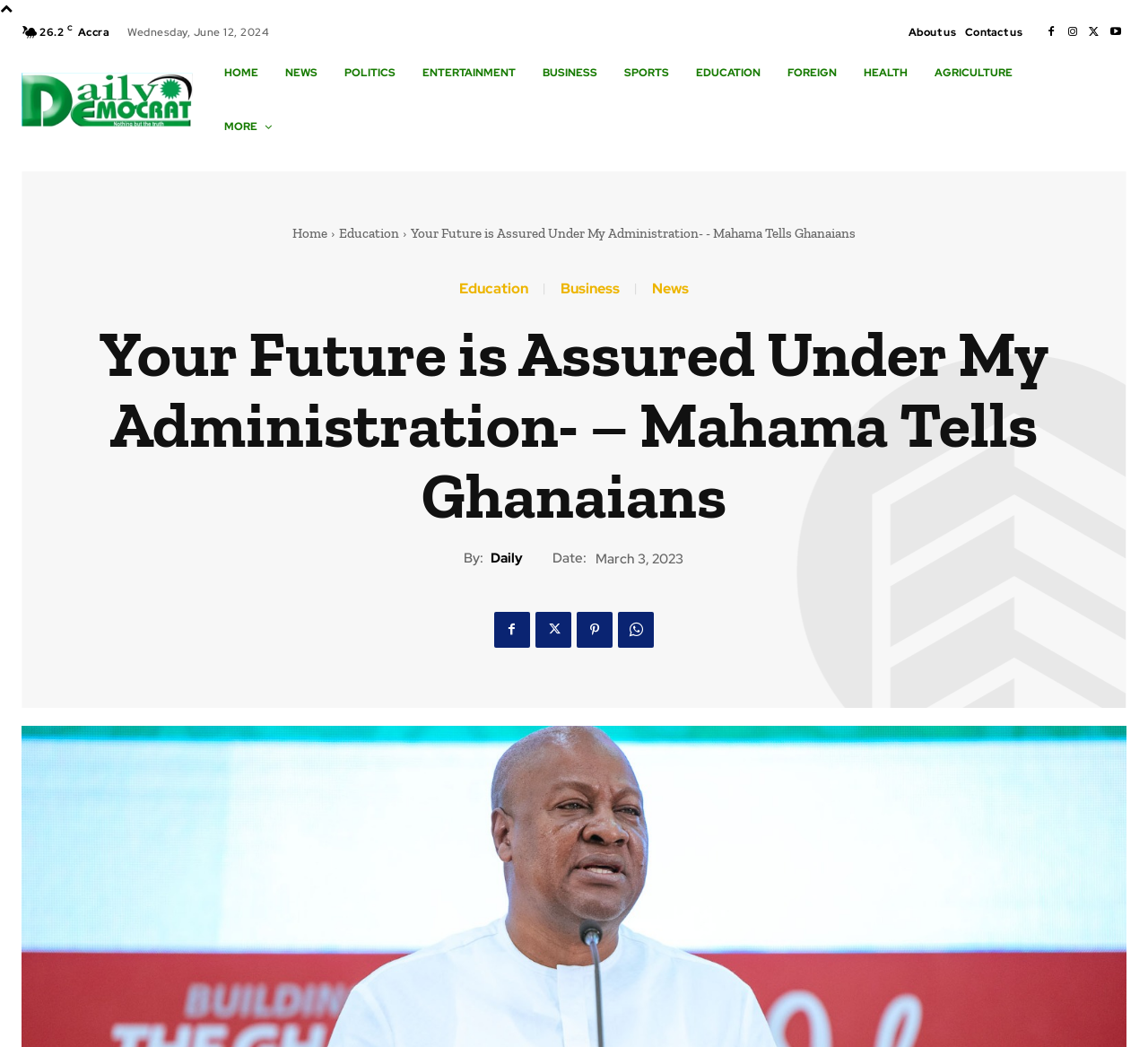Look at the image and give a detailed response to the following question: What is the name of the news organization?

The name of the news organization is mentioned at the top of the webpage, which is Daily Democrat News Online.